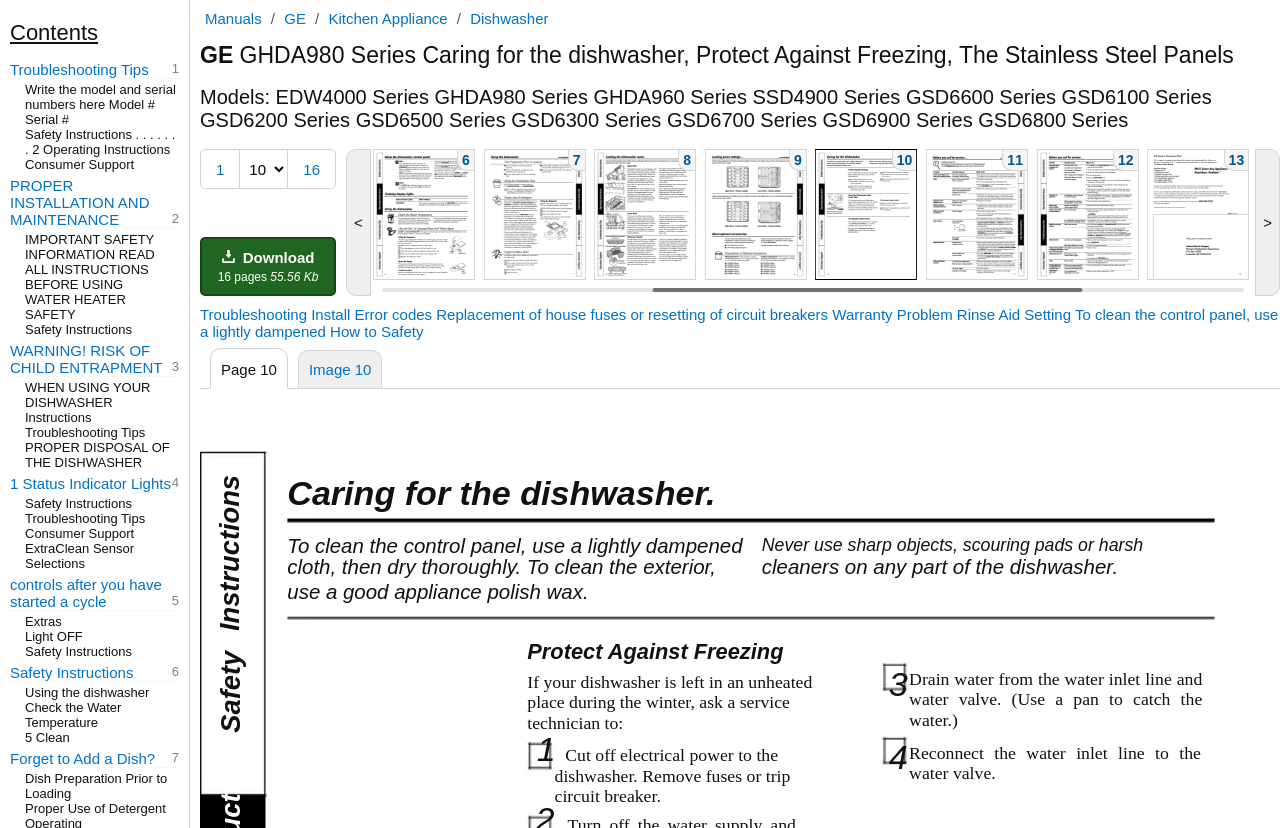Answer in one word or a short phrase: 
What is the purpose of the link 'Troubleshooting'?

To troubleshoot issues